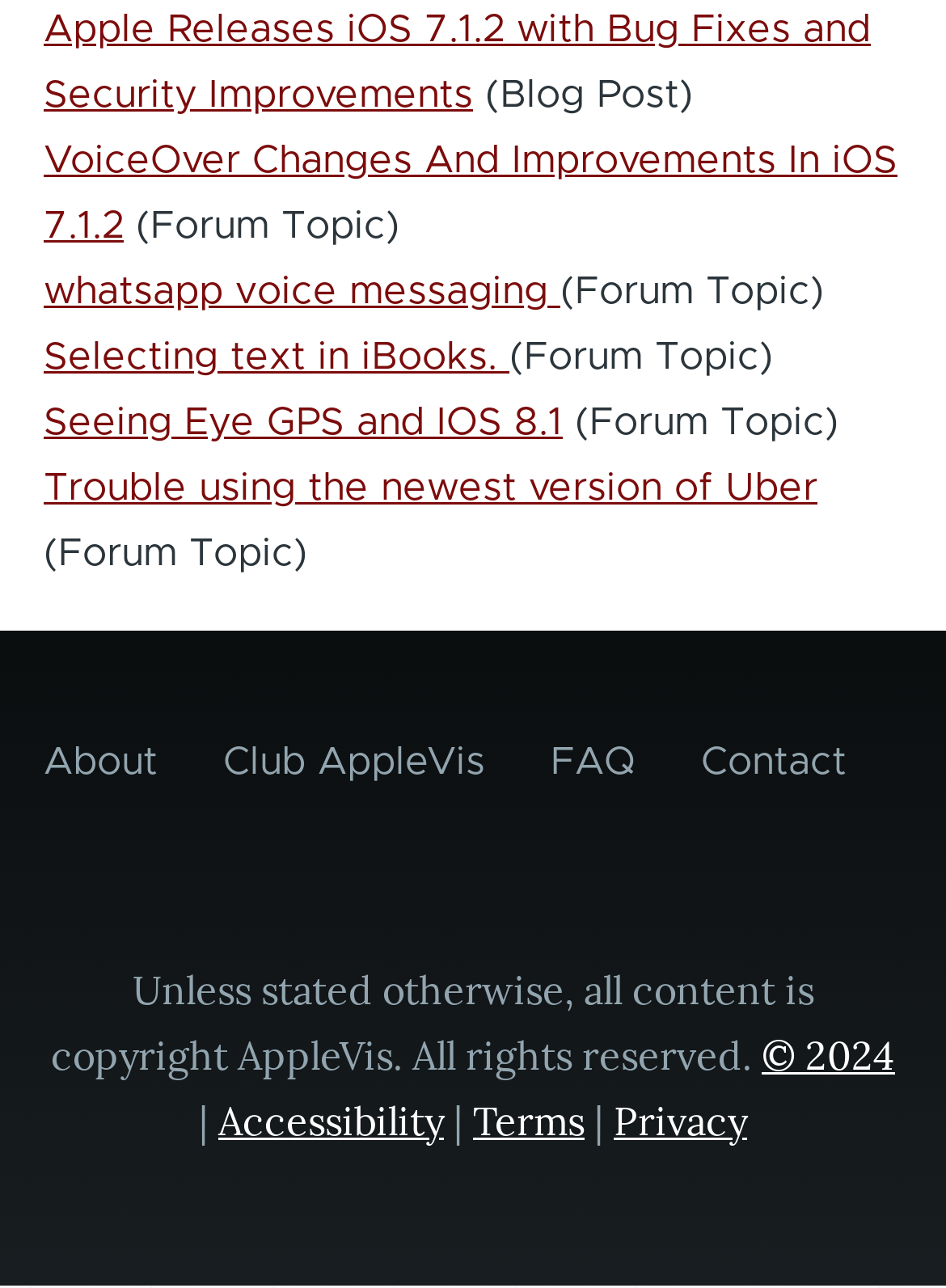Pinpoint the bounding box coordinates of the element you need to click to execute the following instruction: "Visit the About page". The bounding box should be represented by four float numbers between 0 and 1, in the format [left, top, right, bottom].

[0.046, 0.557, 0.167, 0.625]